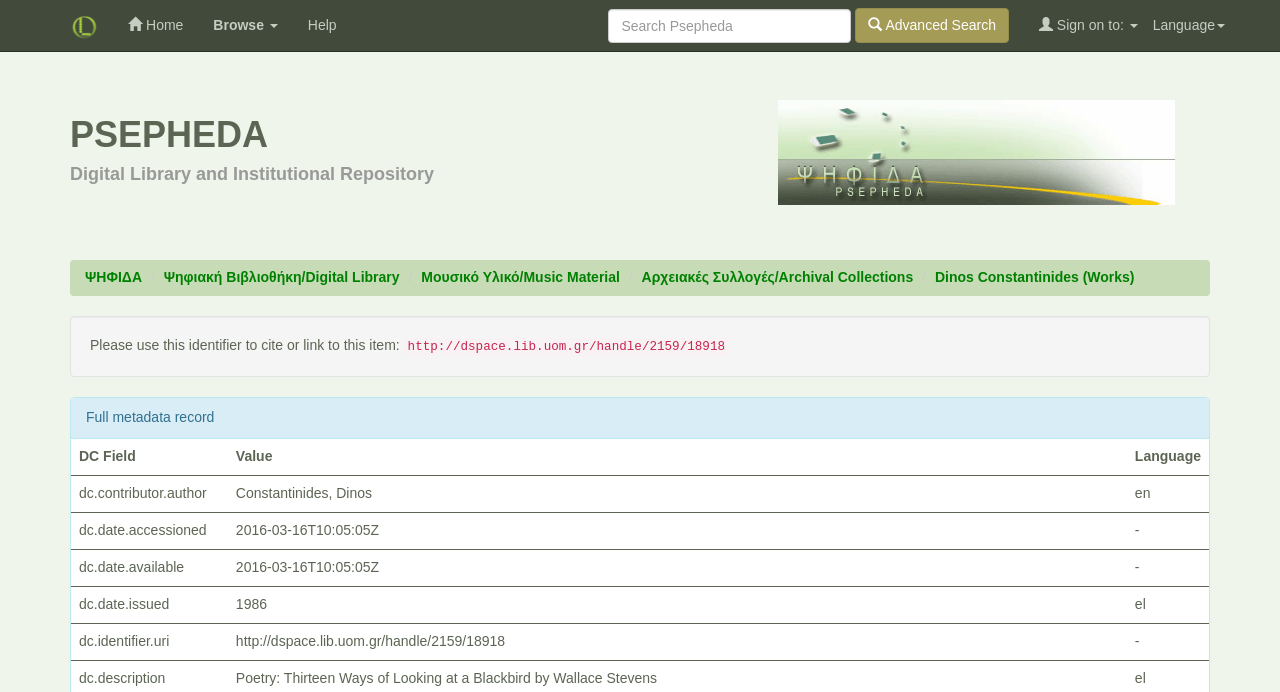What is the identifier of the item?
Provide a detailed answer to the question, using the image to inform your response.

The identifier of the item can be found in the StaticText 'http://dspace.lib.uom.gr/handle/2159/18918' which is located below the 'Please use this identifier to cite or link to this item:' text.